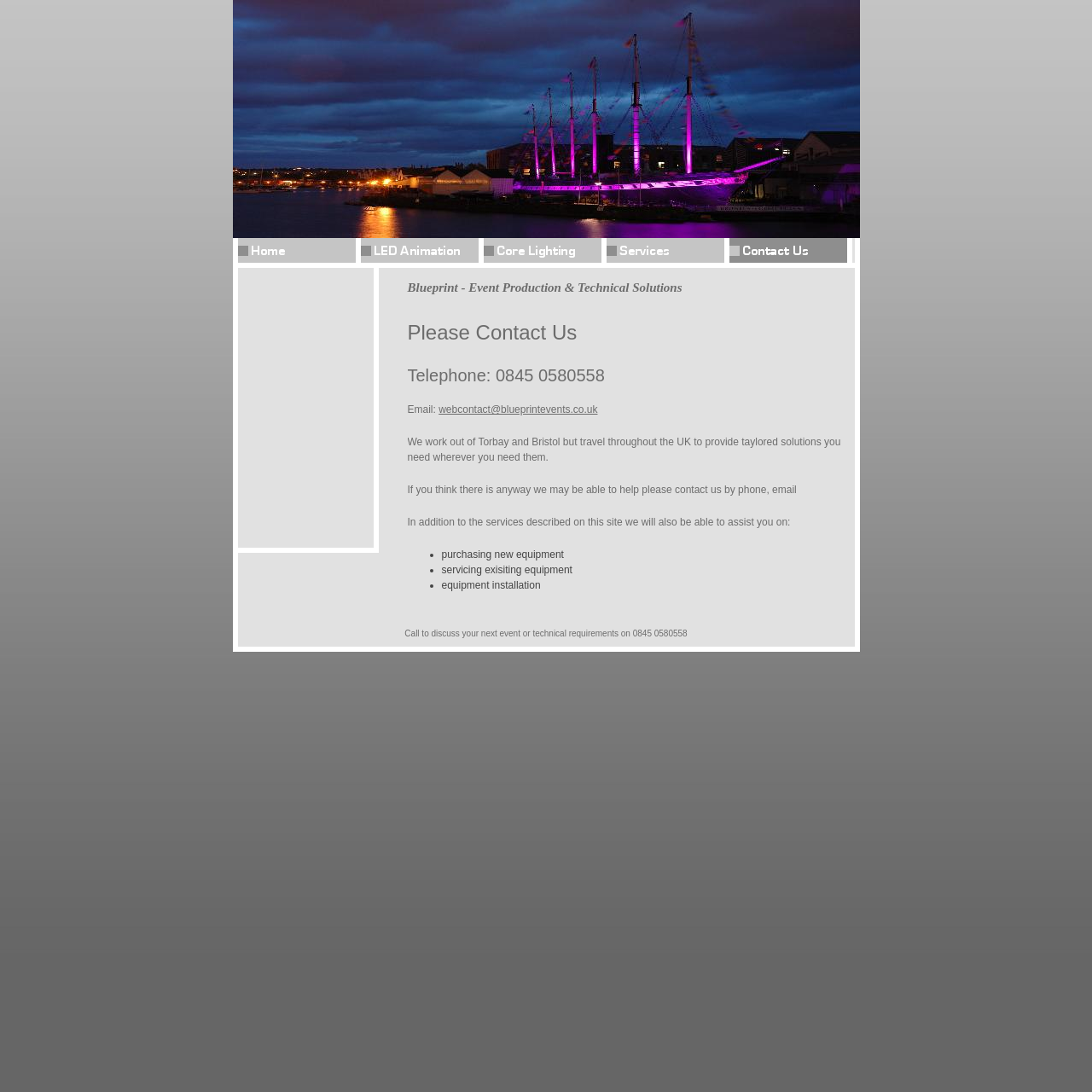Determine the bounding box of the UI element mentioned here: "webcontact@blueprintevents.co.uk". The coordinates must be in the format [left, top, right, bottom] with values ranging from 0 to 1.

[0.402, 0.37, 0.547, 0.381]